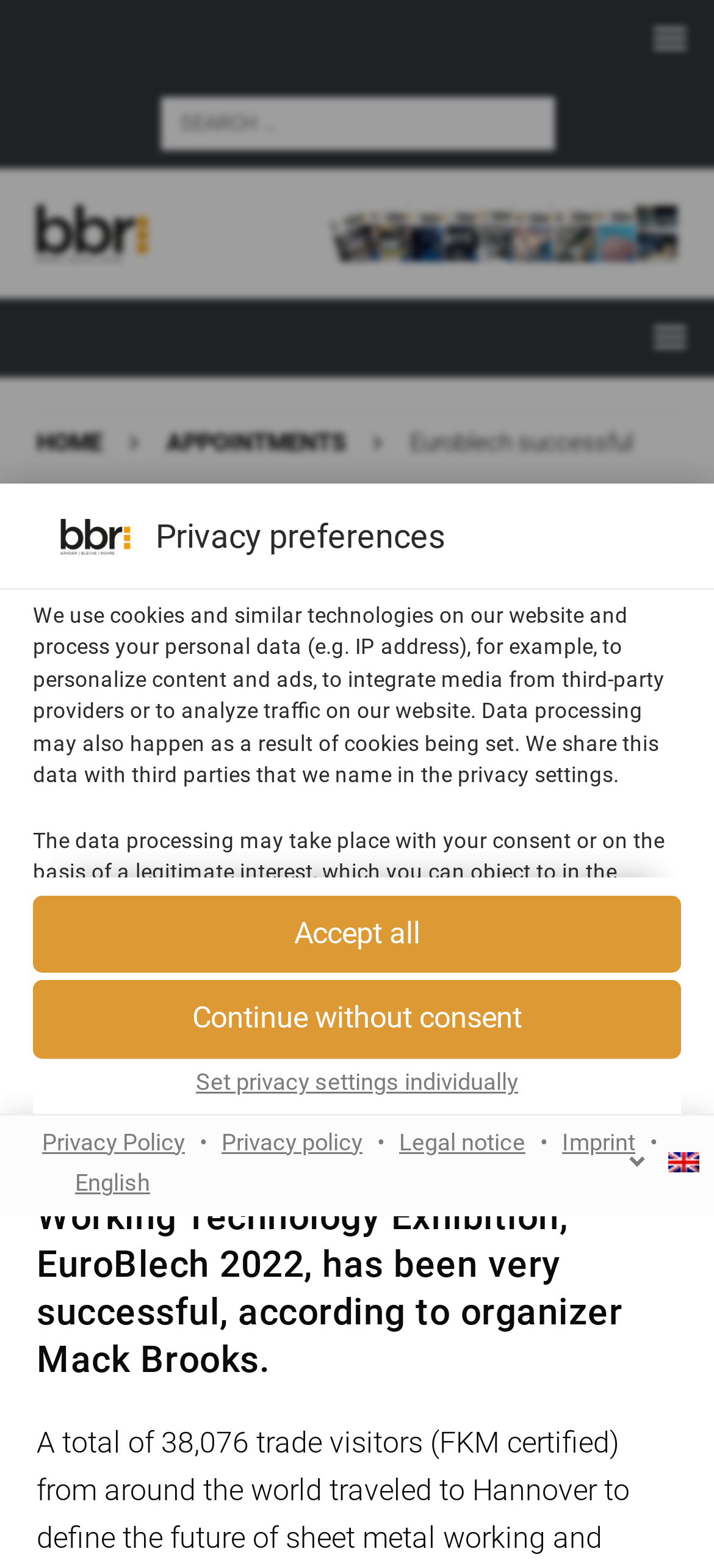Craft a detailed narrative of the webpage's structure and content.

The webpage appears to be a news article or press release about the 26th International Sheet Metal Working Technology Exhibition, EuroBlech 2022, which was successful according to the organizer Mack Brooks. 

At the top of the page, there is a modal dialog box for "Privacy preferences" that takes up most of the screen. This dialog box contains a heading "Privacy preferences" and a block of text explaining how the website uses cookies and similar technologies to personalize content and ads, integrate media from third-party providers, and analyze traffic on the website. 

Below the explanatory text, there are three buttons: "Accept all", "Continue without consent", and "Set privacy settings individually". There are also links to "Privacy Policy" and other related pages. 

On the right side of the dialog box, there is a list of services that can be loaded, including Google Fonts, Aumago, YouTube, and AdvancedAds, which are categorized into Essential, Functional, and Marketing groups. 

At the bottom of the page, there is a language selection combobox currently set to "English".